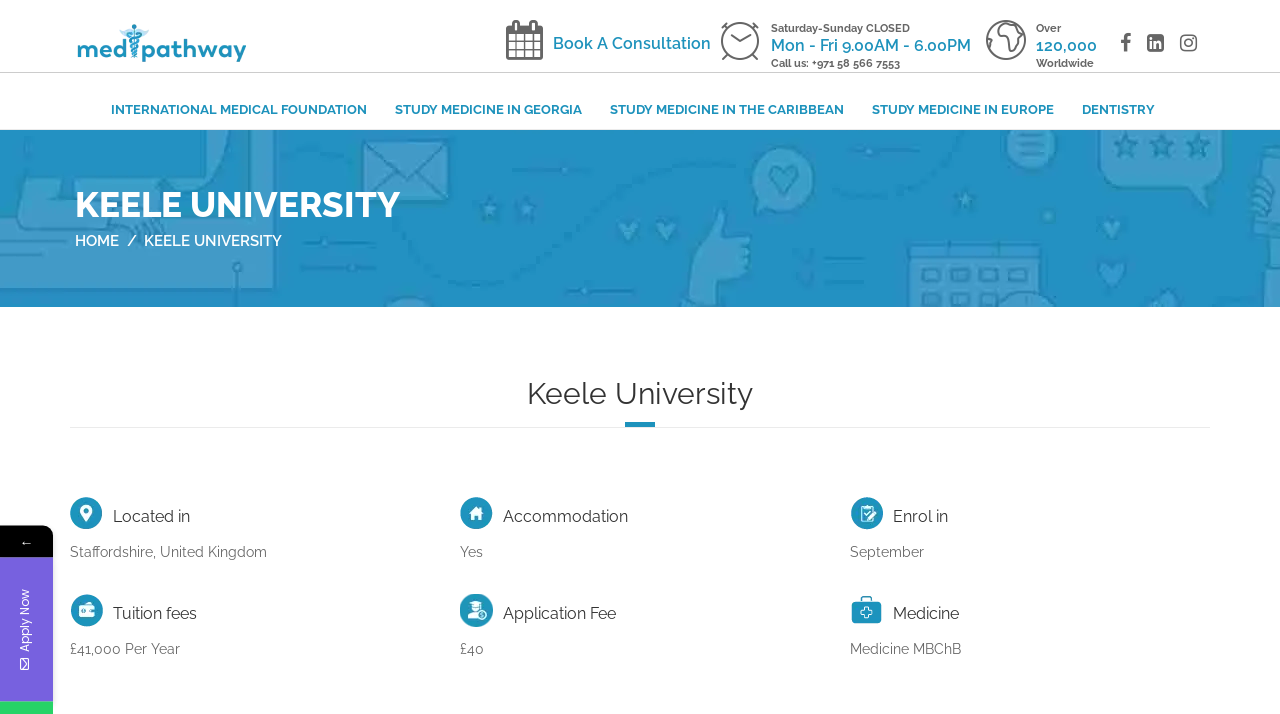Please determine the bounding box coordinates of the element to click on in order to accomplish the following task: "Call the phone number". Ensure the coordinates are four float numbers ranging from 0 to 1, i.e., [left, top, right, bottom].

[0.602, 0.08, 0.703, 0.098]